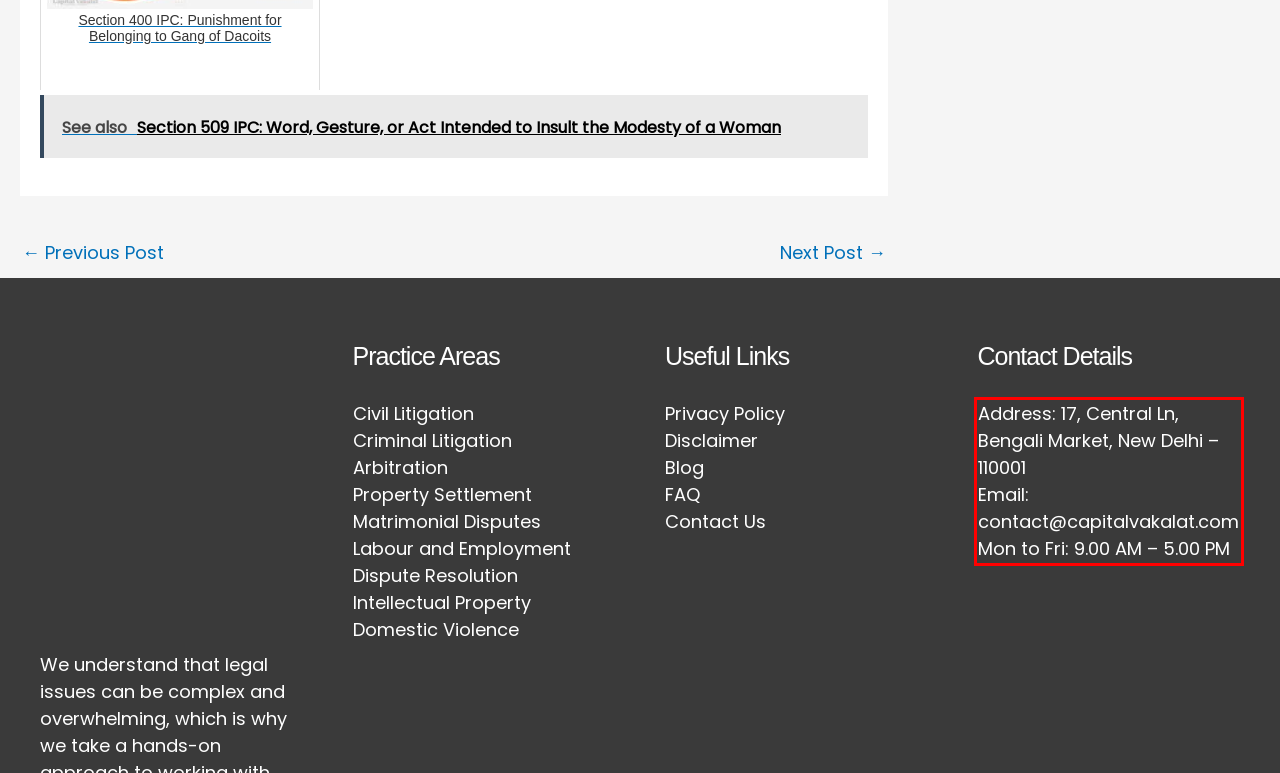Given a screenshot of a webpage with a red bounding box, please identify and retrieve the text inside the red rectangle.

Address: 17, Central Ln, Bengali Market, New Delhi – 110001 Email: contact@capitalvakalat.com Mon to Fri: 9.00 AM – 5.00 PM